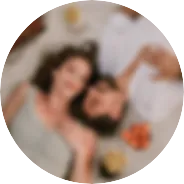Craft a detailed explanation of the image.

A cozy and romantic setting captures a joyful moment between a couple, lounging together in a relaxed atmosphere. The scene is softly focused, emphasizing their happy expressions and intimate connection. Surrounding them are elements suggesting a picnic or a celebratory meal, with fruits hinting at a casual yet special occasion. This image beautifully embodies the theme of heartfelt proposals and elopements, reflecting the essence of planning memorable intimate experiences. Perfect for couples looking to commemorate their love, the visual invites viewers to consider the magic of personal moments shared in beautiful settings like Sicily.